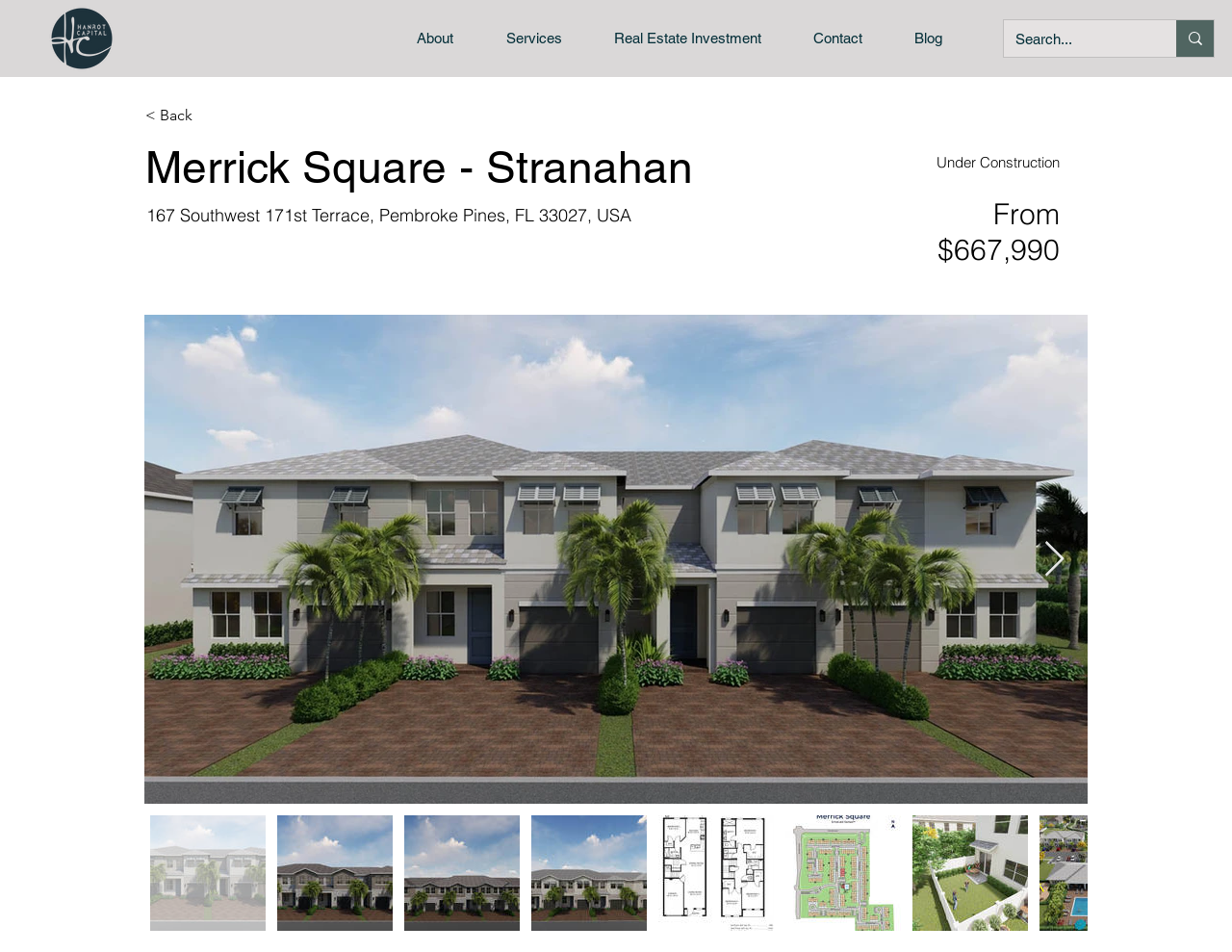Provide an in-depth description of the elements and layout of the webpage.

The webpage appears to be a real estate project page, specifically for Casa Valley in Playa Venao, Panamá. At the top left corner, there is a logo of Hanrot Capital, a trusted partner in the real estate industry, accompanied by a brief description. 

Below the logo, there is a navigation menu with five links: "About", "Services", "Real Estate Investment", "Contact", and "Blog". These links are horizontally aligned and take up most of the top section of the page.

On the top right corner, there is a search bar with a search button and a magnifying glass icon. 

The main content of the page is focused on the Merrick Square - Stranahan project. The project title is prominently displayed, followed by the address "167 Southwest 171st Terrace, Pembroke Pines, FL 33027, USA". Below the address, there is a status indicator showing that the project is "Under Construction". The price range of the project, "From $667,990", is also displayed.

There are two buttons on the page: one is a large button that takes up most of the page, and another is a "Next Item" button with an arrow icon.